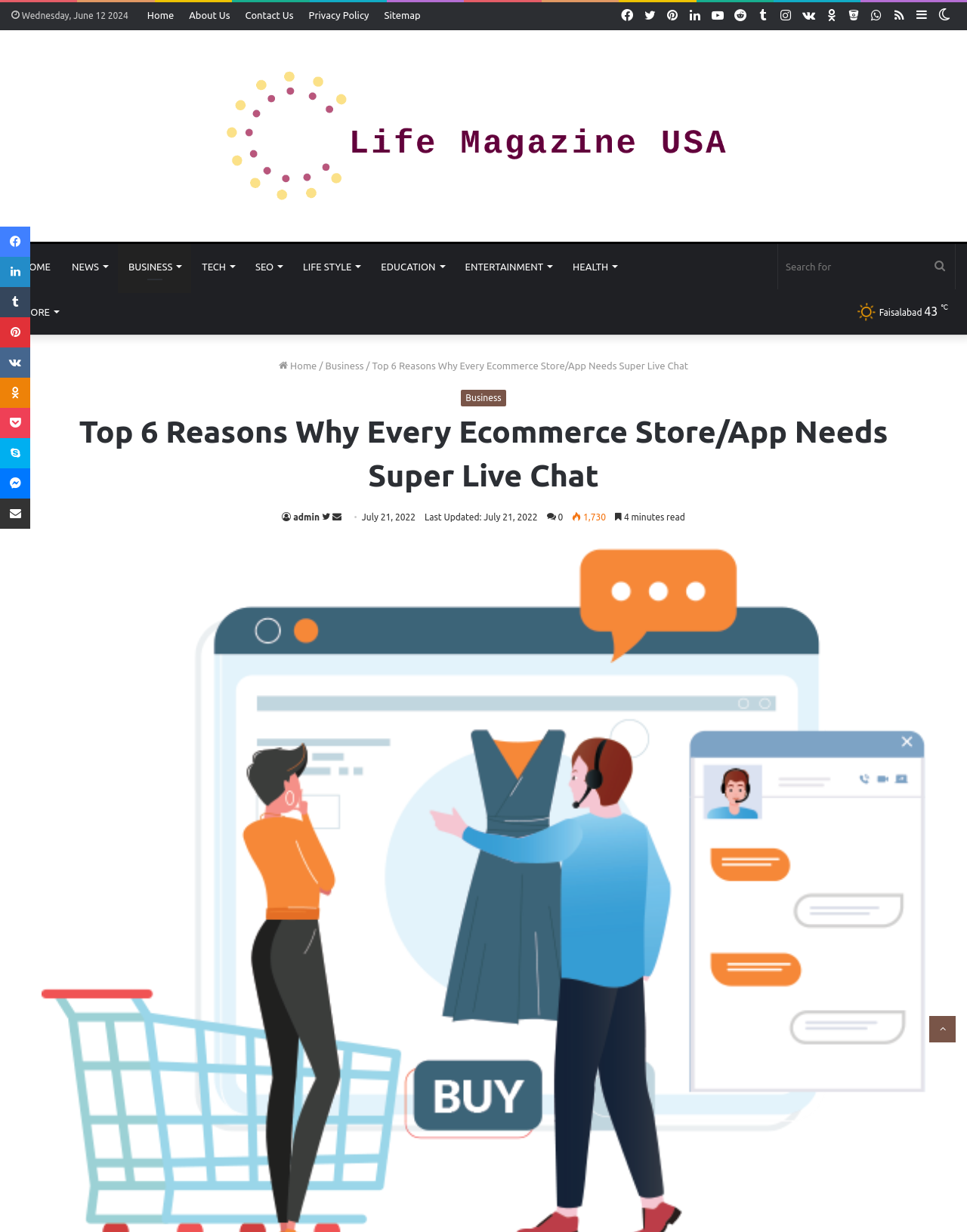Find and specify the bounding box coordinates that correspond to the clickable region for the instruction: "Click on the 'Home' link".

[0.144, 0.002, 0.188, 0.023]